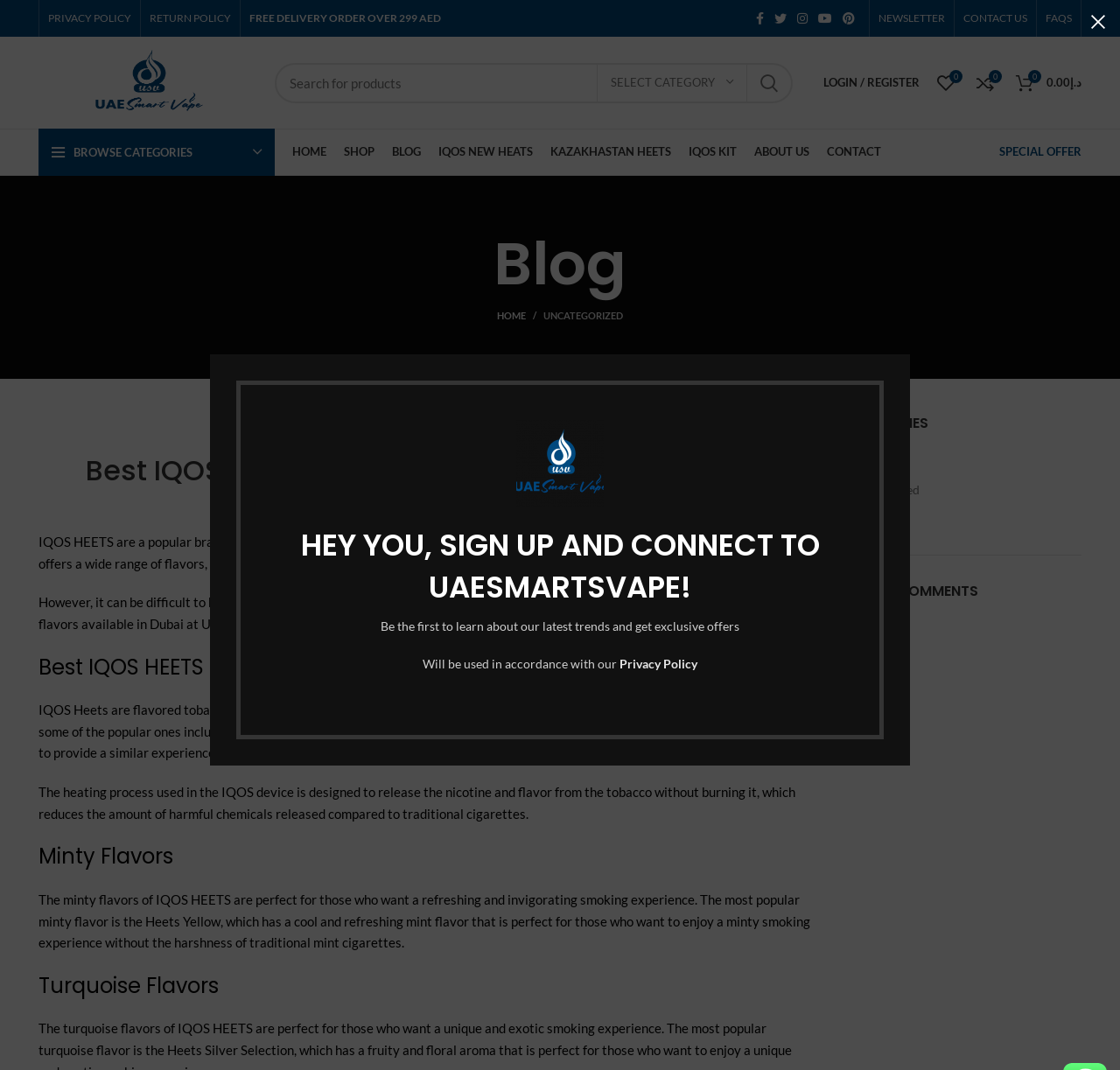Identify the bounding box coordinates of the part that should be clicked to carry out this instruction: "Sign up for newsletter".

[0.777, 0.0, 0.852, 0.034]